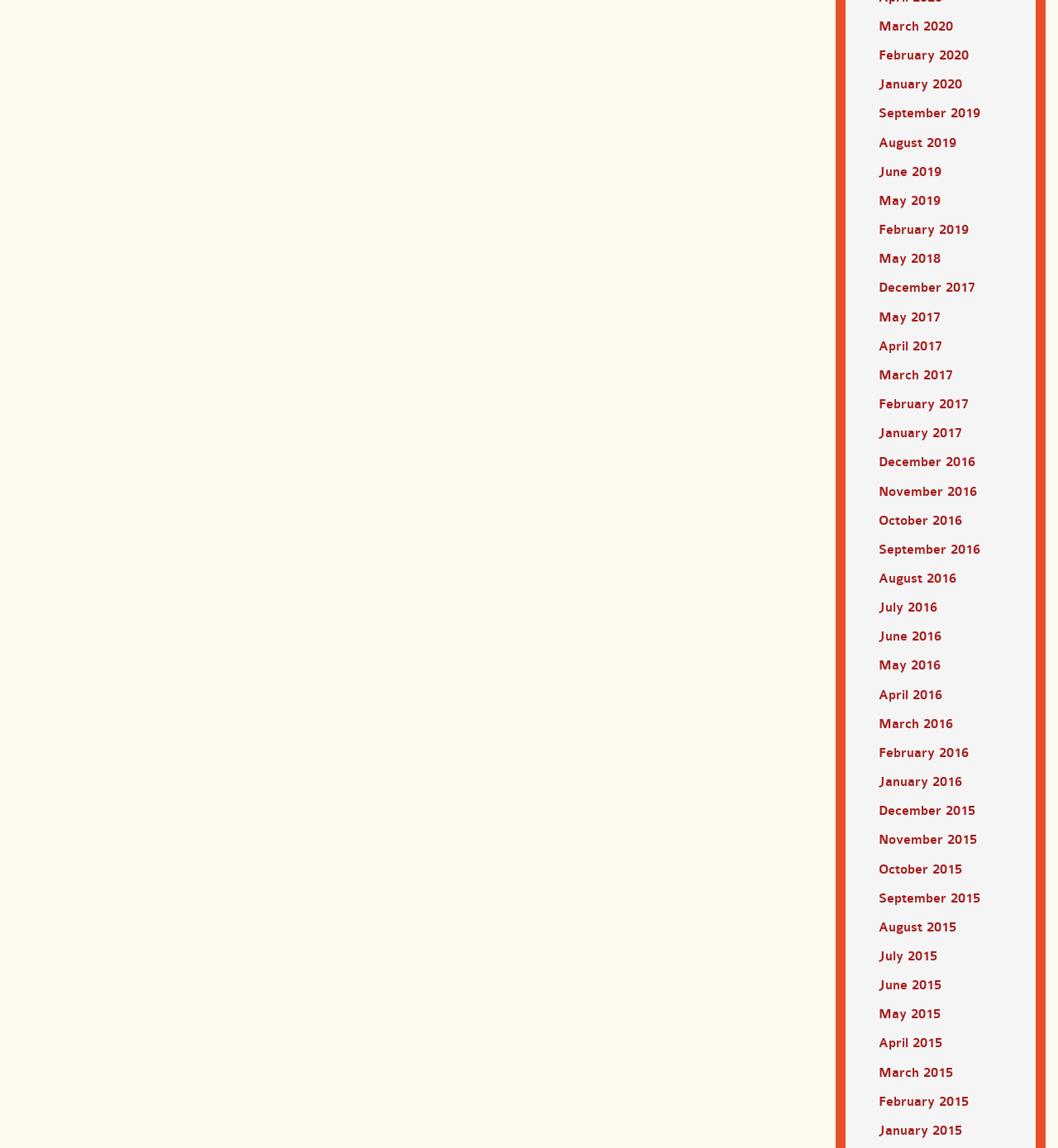How many links are on the webpage?
Please give a detailed and elaborate answer to the question based on the image.

I counted the number of links on the webpage, which are listed vertically. There are 47 links in total, each corresponding to a specific month and year.